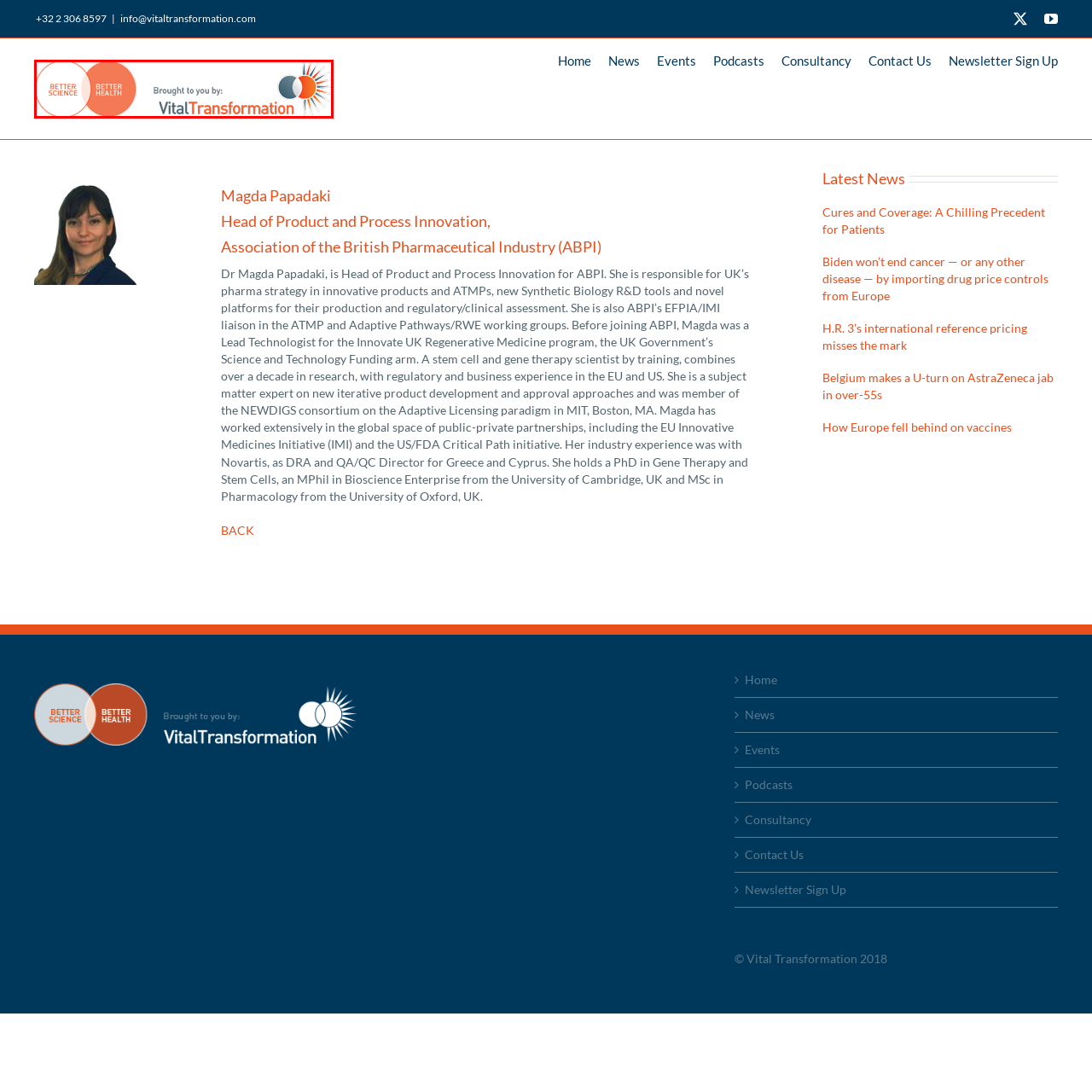Elaborate on the details of the image that is highlighted by the red boundary.

The image is the logo for "Better Science, Better Health," which emphasizes the interconnectedness of these two crucial concepts through overlapping circles. The tagline "Brought to you by: Vital Transformation" is displayed prominently, accompanied by a visually engaging graphic of three interlocking shapes, representative of collaboration and growth. This logo encapsulates the mission of promoting advancements in science as a means to enhance health outcomes, reflecting the organization's commitment to innovation in the healthcare sector.